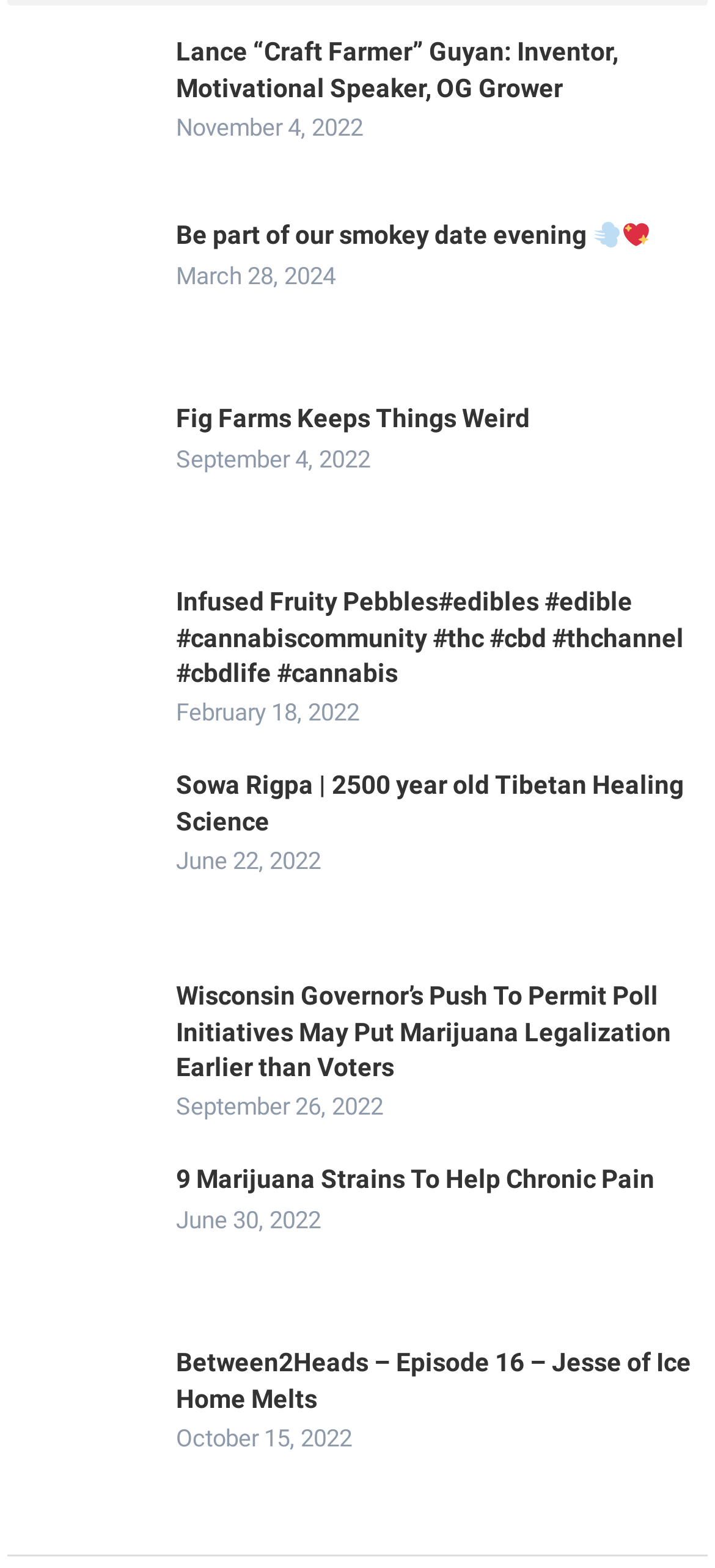Identify the bounding box coordinates for the element you need to click to achieve the following task: "View Be part of our smokey date evening". Provide the bounding box coordinates as four float numbers between 0 and 1, in the form [left, top, right, bottom].

[0.246, 0.141, 0.91, 0.159]